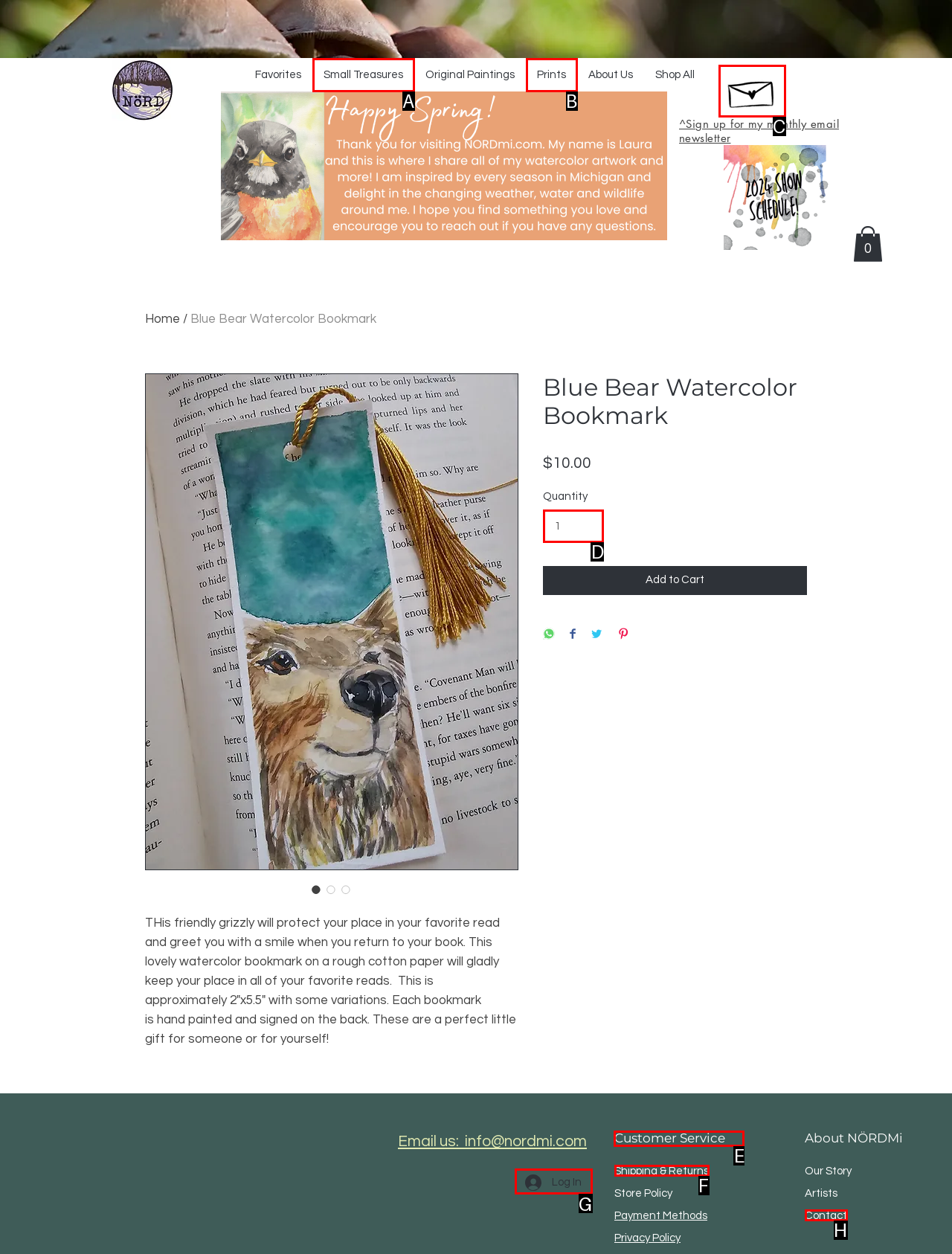Point out the specific HTML element to click to complete this task: View customer service information Reply with the letter of the chosen option.

E